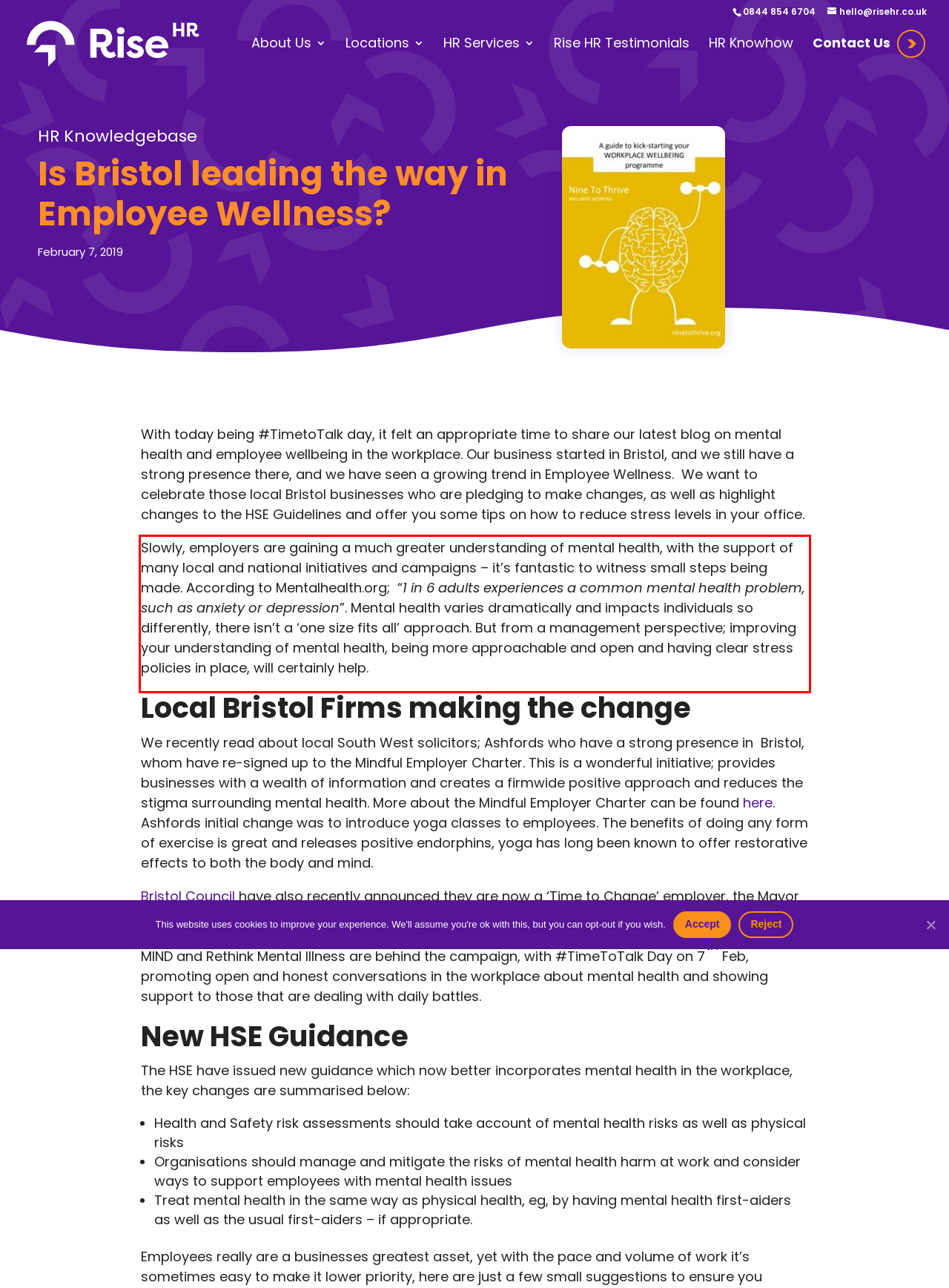Inspect the webpage screenshot that has a red bounding box and use OCR technology to read and display the text inside the red bounding box.

Slowly, employers are gaining a much greater understanding of mental health, with the support of many local and national initiatives and campaigns – it’s fantastic to witness small steps being made. According to Mentalhealth.org; “1 in 6 adults experiences a common mental health problem, such as anxiety or depression”. Mental health varies dramatically and impacts individuals so differently, there isn’t a ‘one size fits all’ approach. But from a management perspective; improving your understanding of mental health, being more approachable and open and having clear stress policies in place, will certainly help.